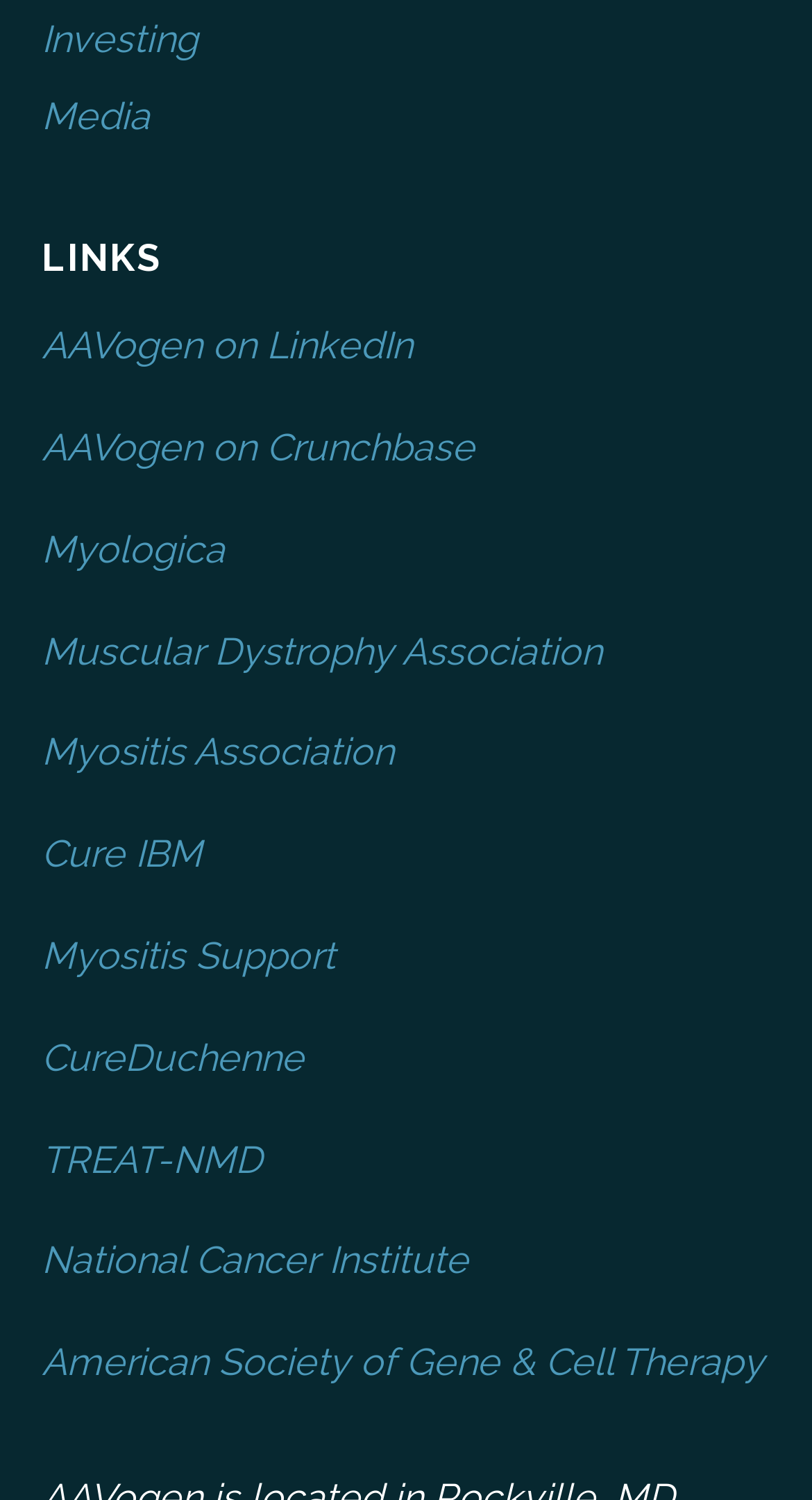Indicate the bounding box coordinates of the clickable region to achieve the following instruction: "Check out American Society of Gene & Cell Therapy."

[0.051, 0.893, 0.941, 0.922]